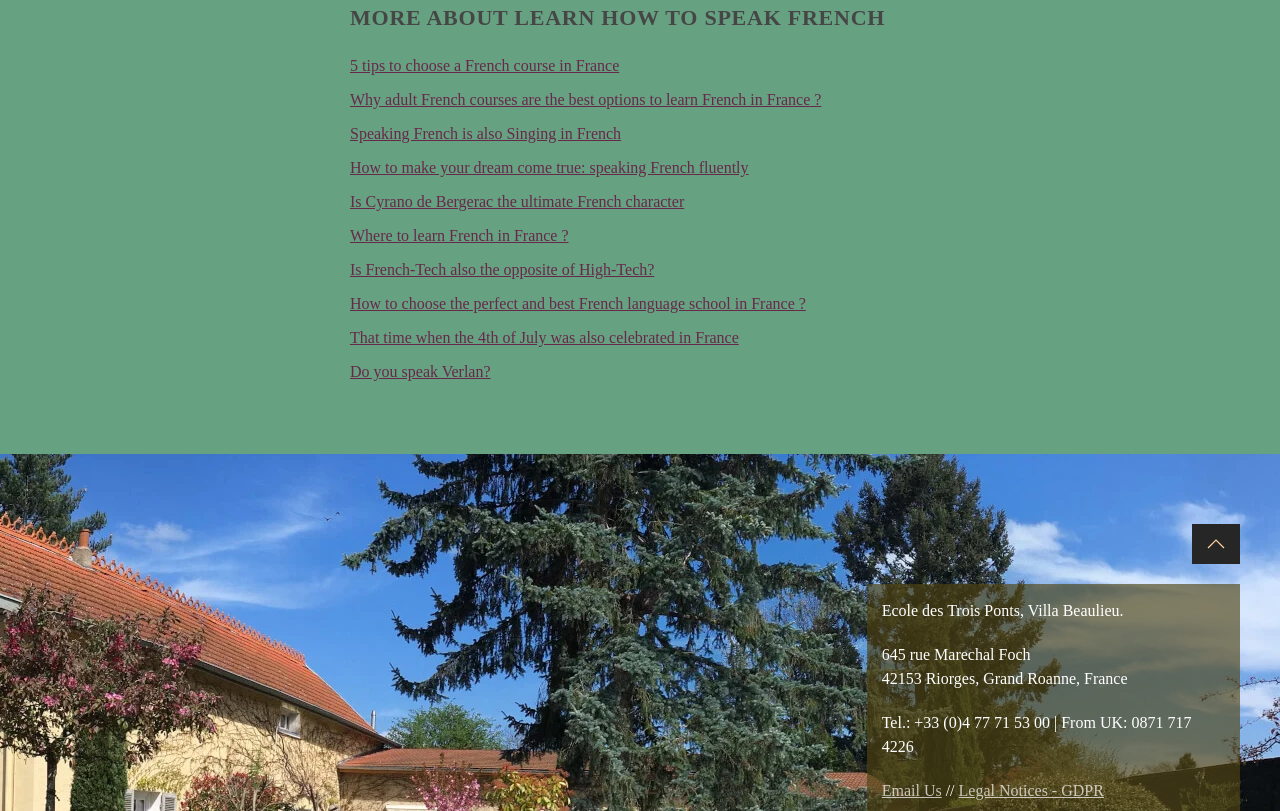Please determine the bounding box coordinates of the element to click in order to execute the following instruction: "Click on 'Why adult French courses are the best options to learn French in France?'". The coordinates should be four float numbers between 0 and 1, specified as [left, top, right, bottom].

[0.273, 0.112, 0.642, 0.133]